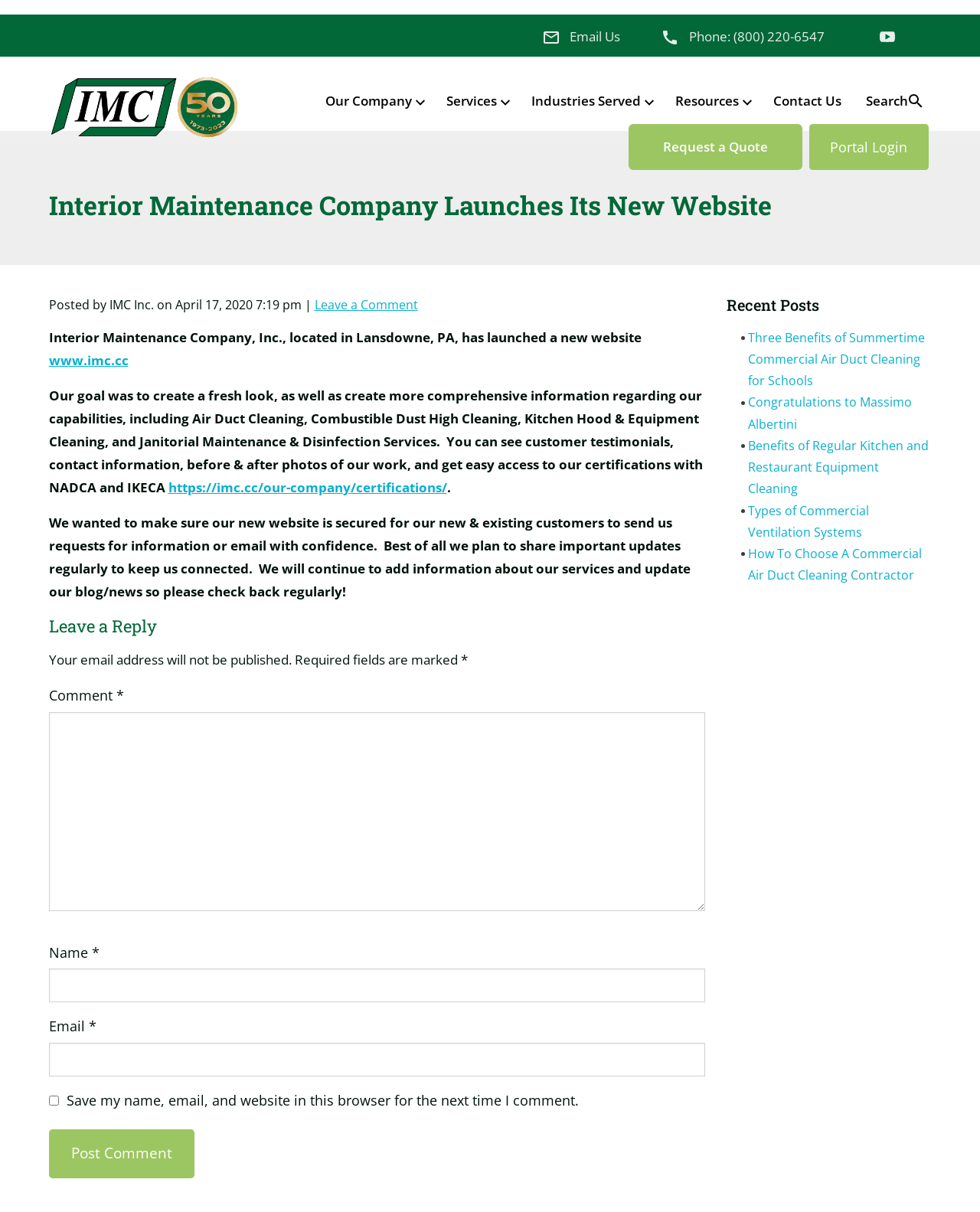Carefully observe the image and respond to the question with a detailed answer:
What is the purpose of the new website?

I found this information by reading the main article on the webpage, which states that the company's goal was to create a fresh look and provide more comprehensive information about their capabilities.